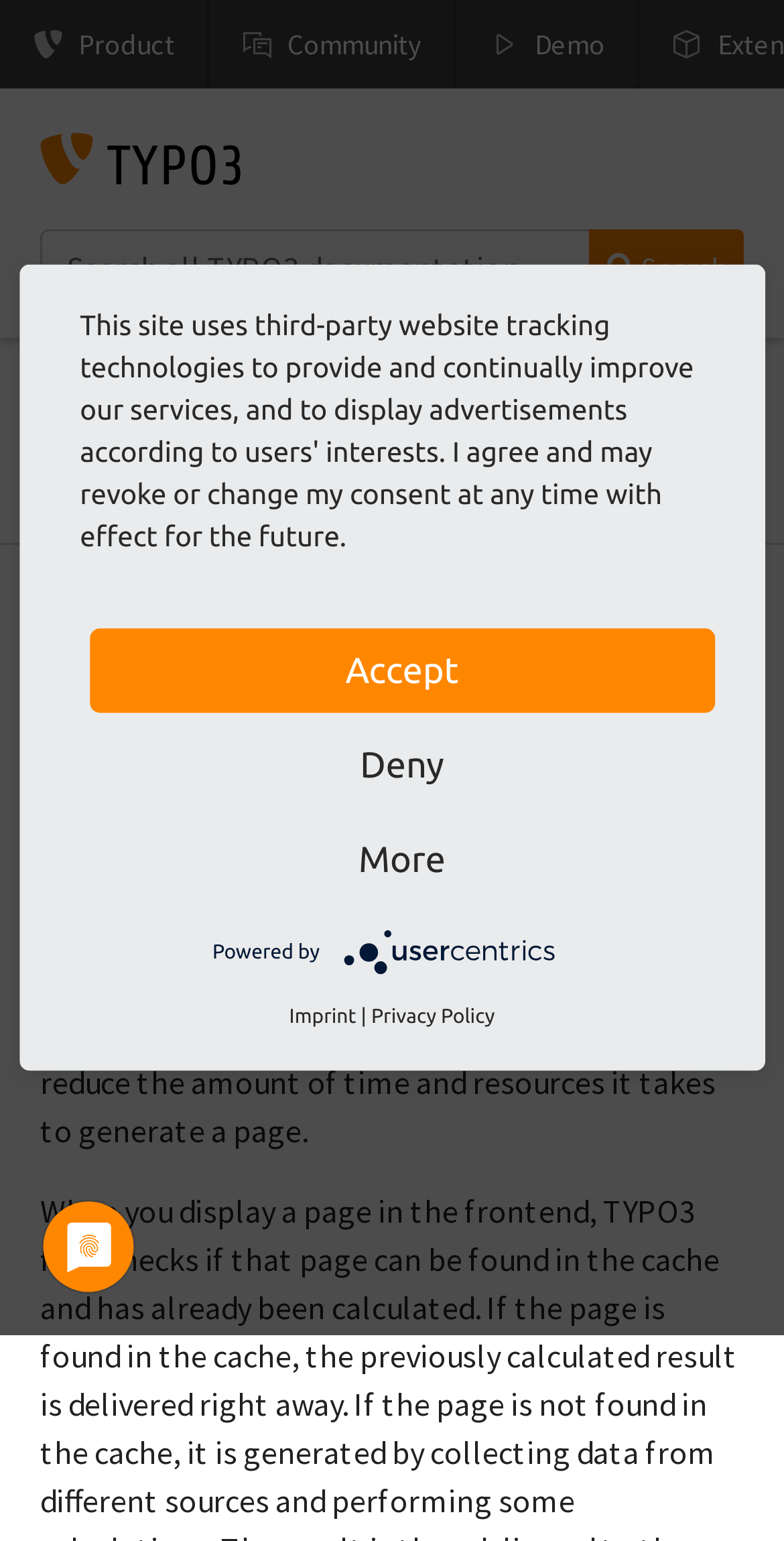Determine the bounding box coordinates of the element's region needed to click to follow the instruction: "Go to the 'Tutorial for Editors' page". Provide these coordinates as four float numbers between 0 and 1, formatted as [left, top, right, bottom].

[0.051, 0.245, 0.541, 0.284]